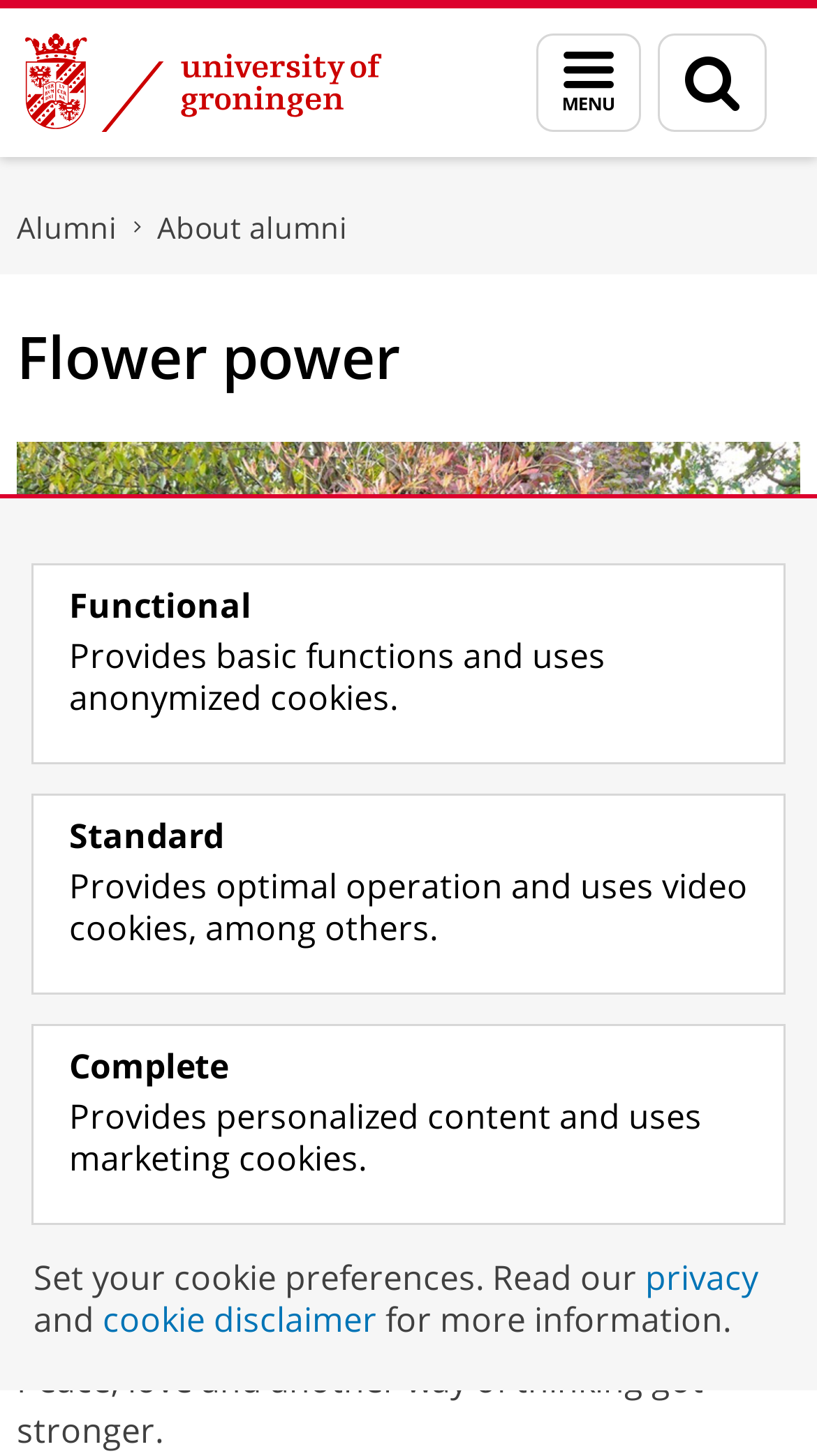Please provide the bounding box coordinates for the element that needs to be clicked to perform the following instruction: "Go to Gears of War home". The coordinates should be given as four float numbers between 0 and 1, i.e., [left, top, right, bottom].

None